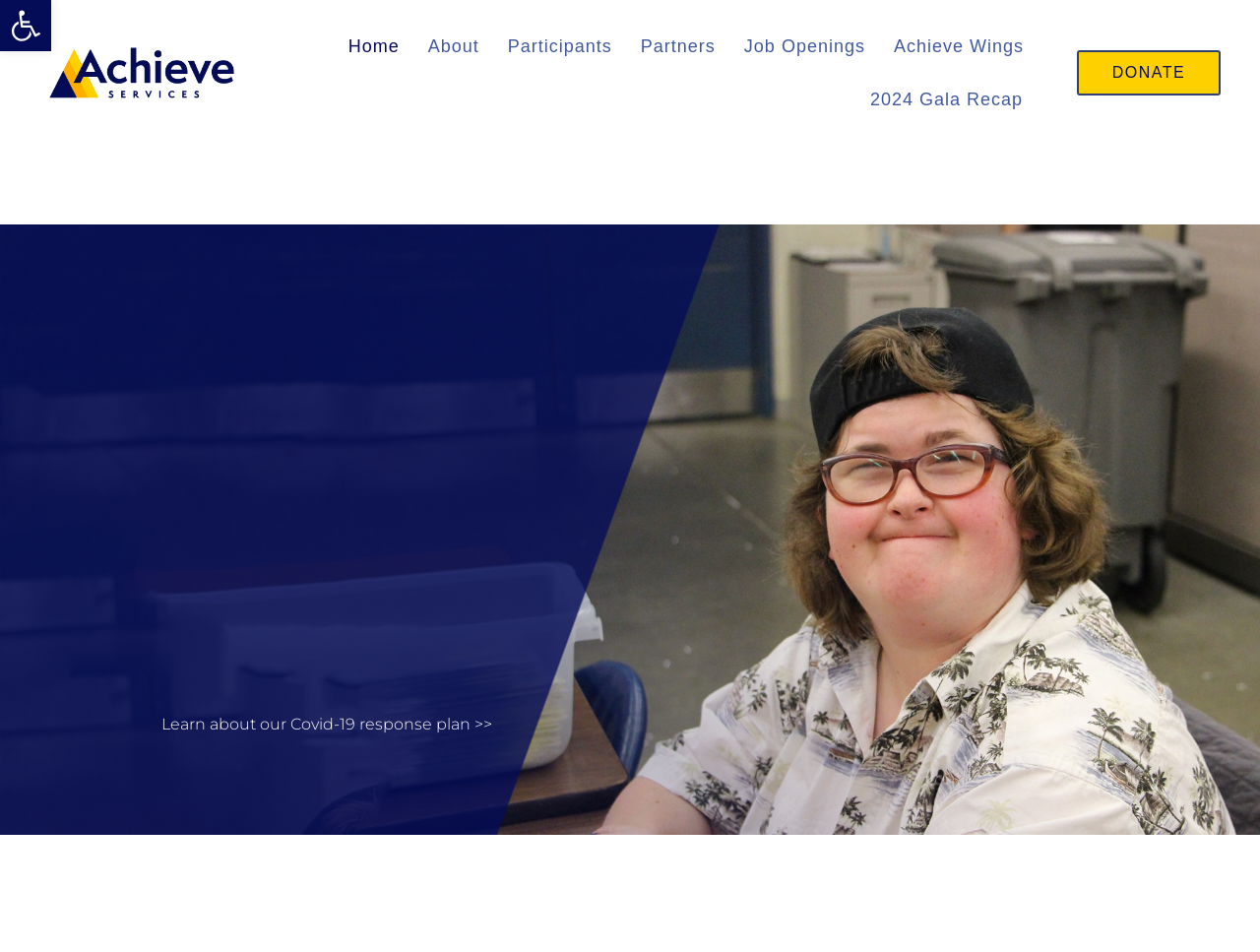Please identify the bounding box coordinates of the region to click in order to complete the given instruction: "Navigate to the About page". The coordinates should be four float numbers between 0 and 1, i.e., [left, top, right, bottom].

[0.329, 0.021, 0.391, 0.077]